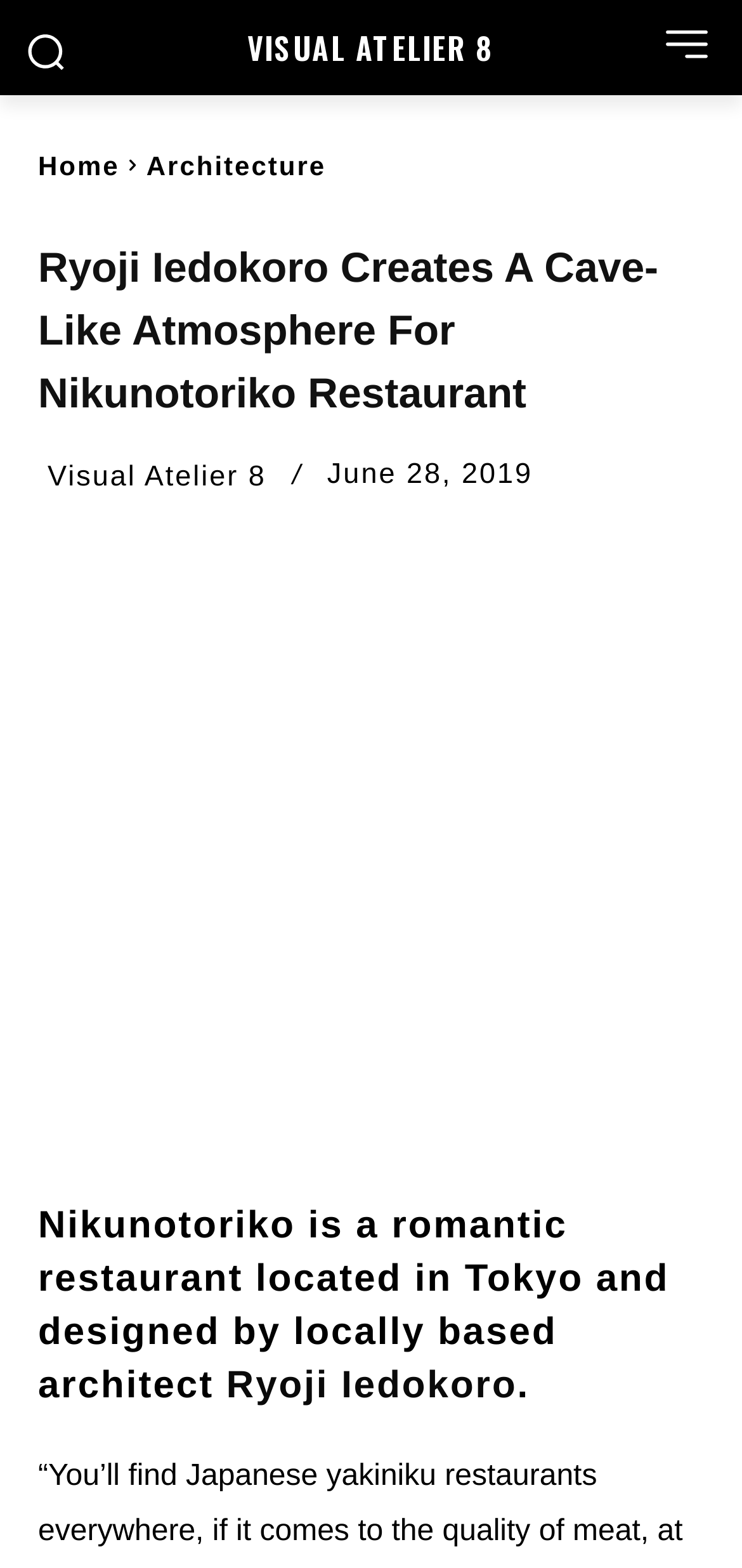Please identify the bounding box coordinates of the region to click in order to complete the given instruction: "Read more about Ryoji Iedokoro". The coordinates should be four float numbers between 0 and 1, i.e., [left, top, right, bottom].

[0.305, 0.87, 0.697, 0.897]